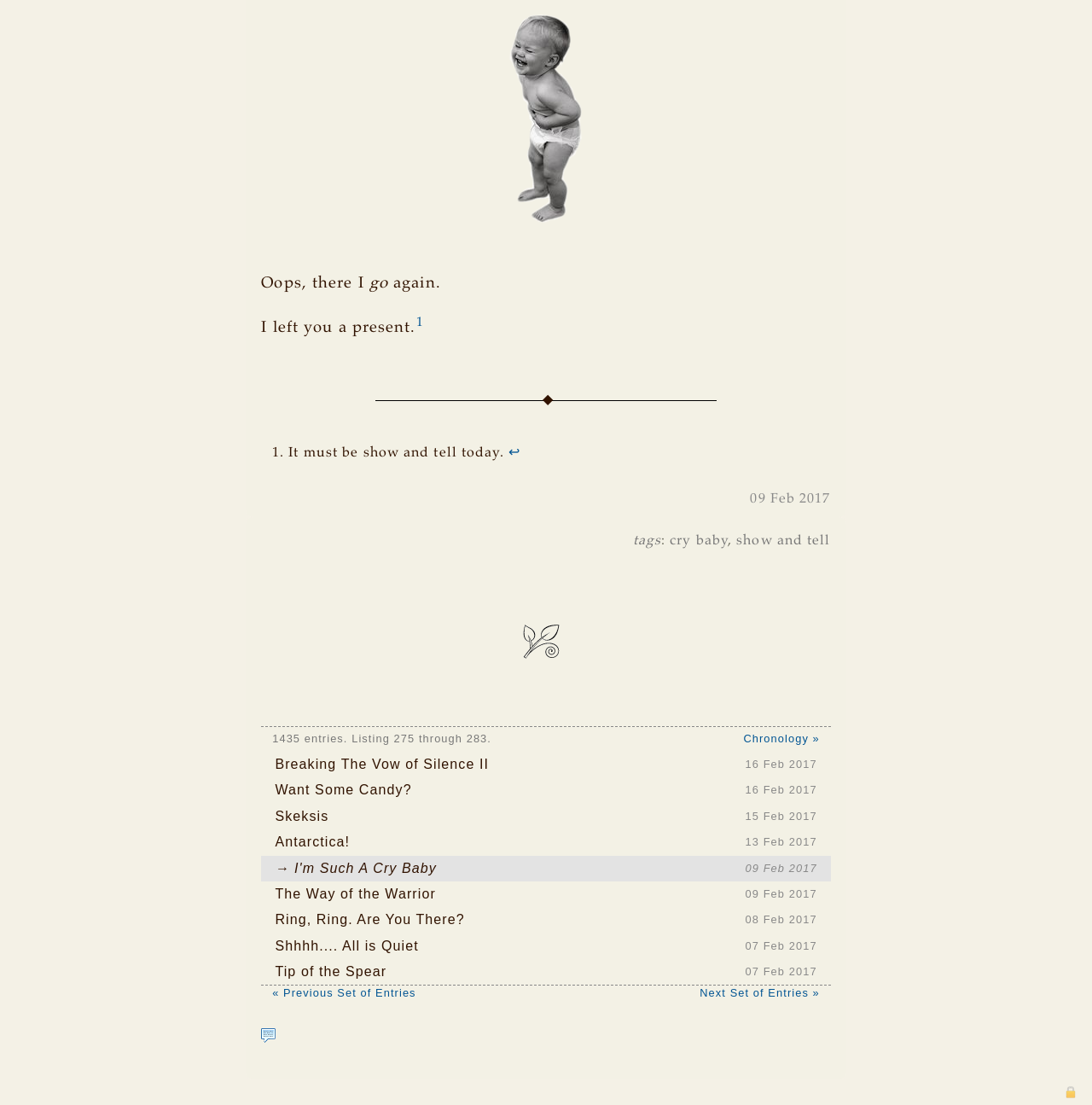What is the date of the first entry?
Please analyze the image and answer the question with as much detail as possible.

I found the date by looking at the time element with the text '09 Feb 2017' which is located at the bounding box coordinates [0.687, 0.445, 0.761, 0.458].